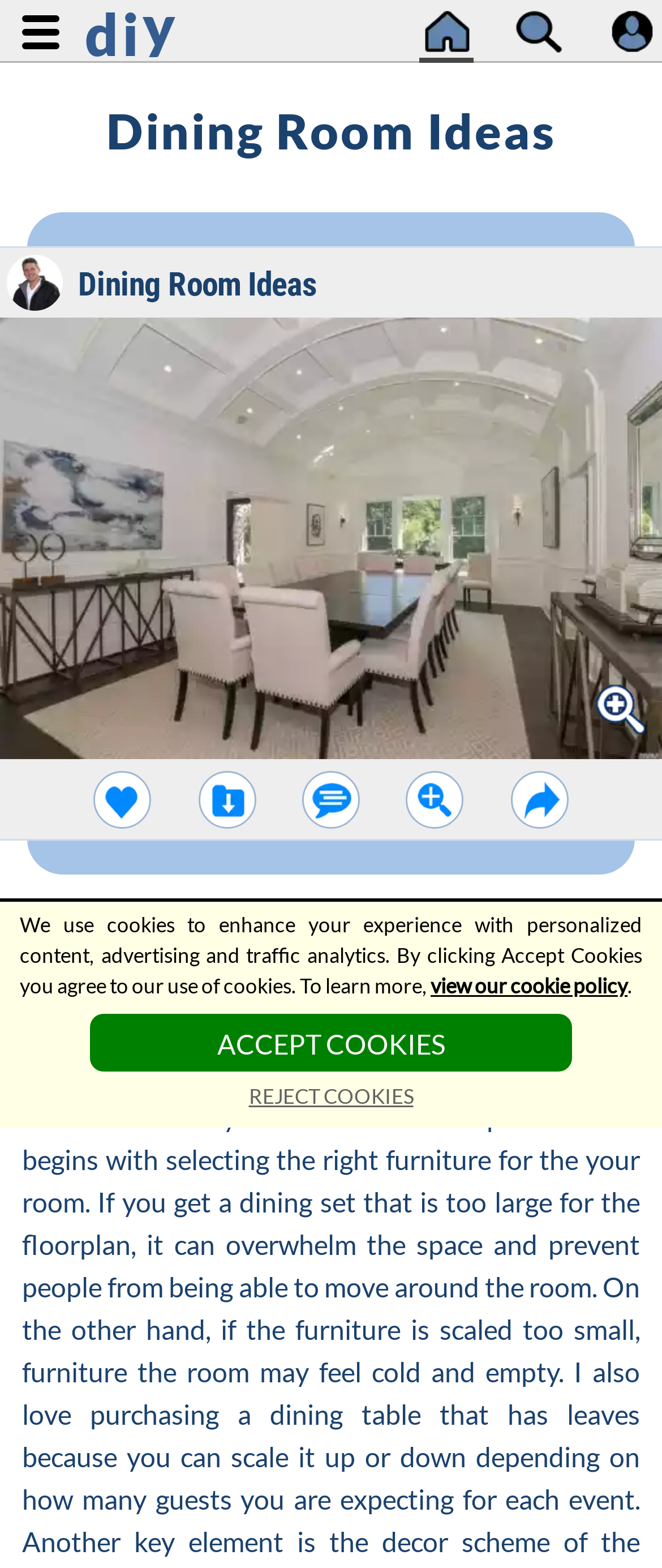For the element described, predict the bounding box coordinates as (top-left x, top-left y, bottom-right x, bottom-right y). All values should be between 0 and 1. Element description: view our cookie policy

[0.65, 0.621, 0.948, 0.637]